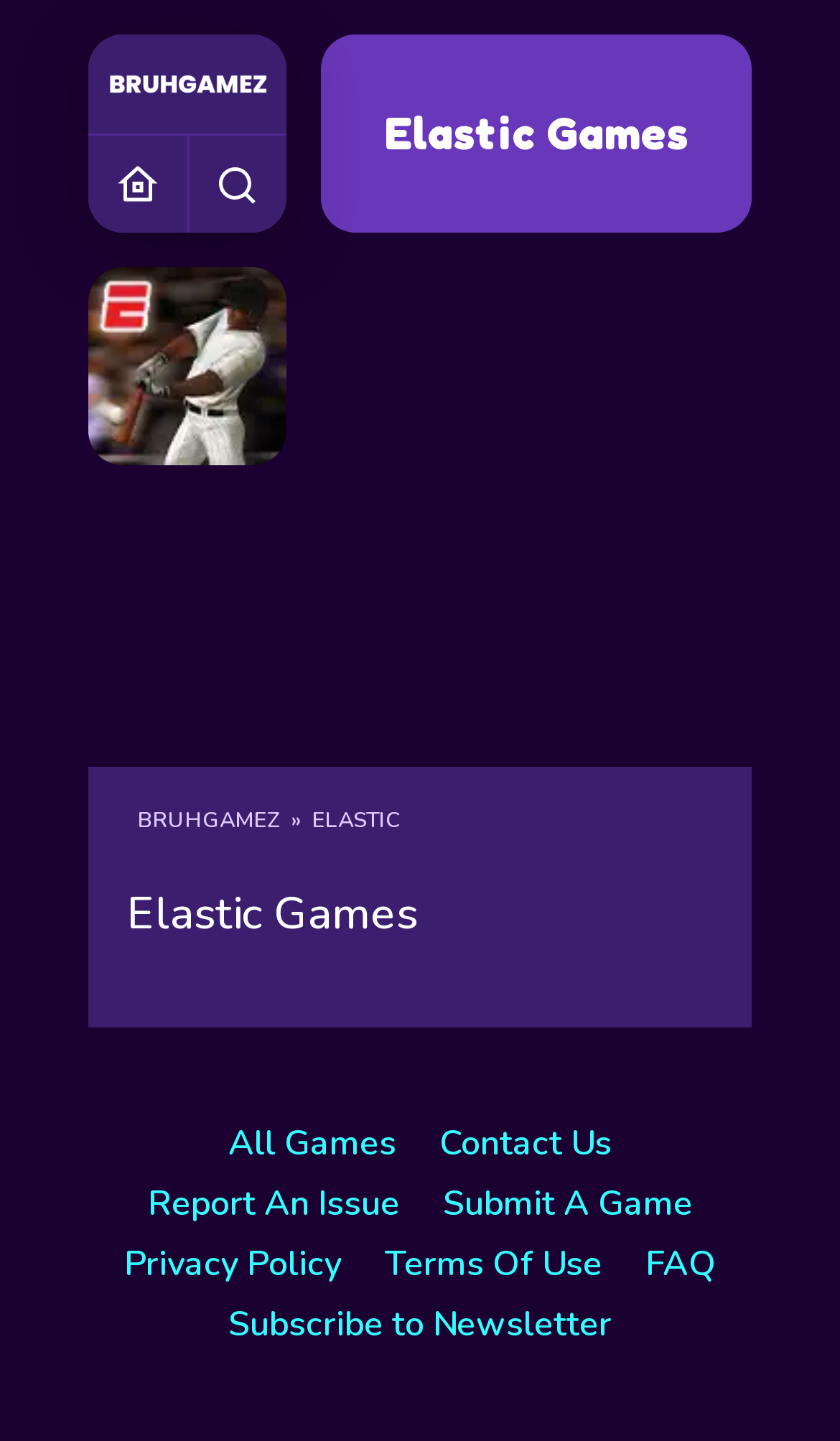Please identify the bounding box coordinates of the element I need to click to follow this instruction: "Submit A Game".

[0.527, 0.818, 0.824, 0.854]